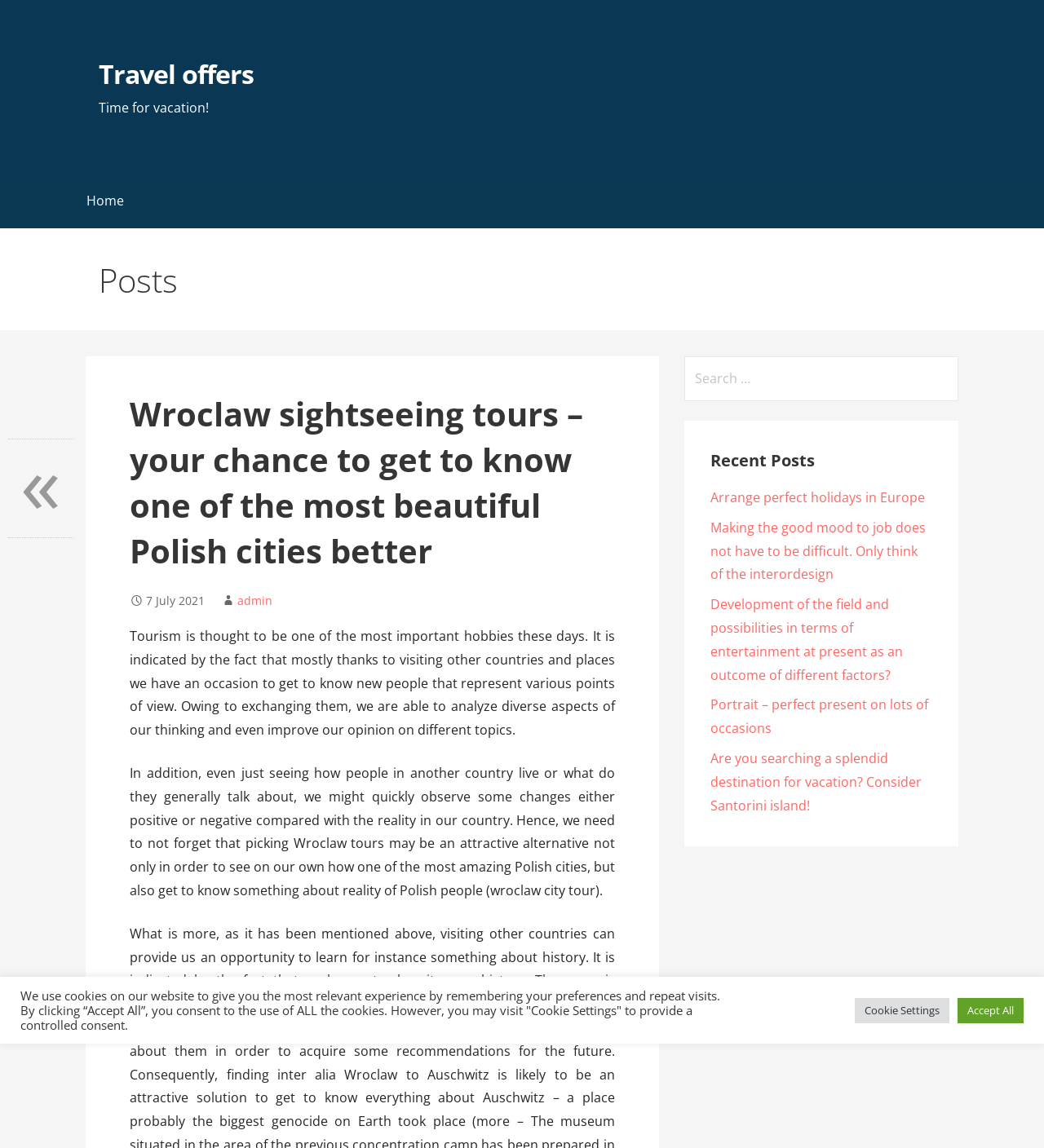Consider the image and give a detailed and elaborate answer to the question: 
What is the function of the search box?

The search box is labeled as 'Search for:' and is located in the complementary section of the webpage, indicating that its function is to search for something, likely related to the content of the webpage.